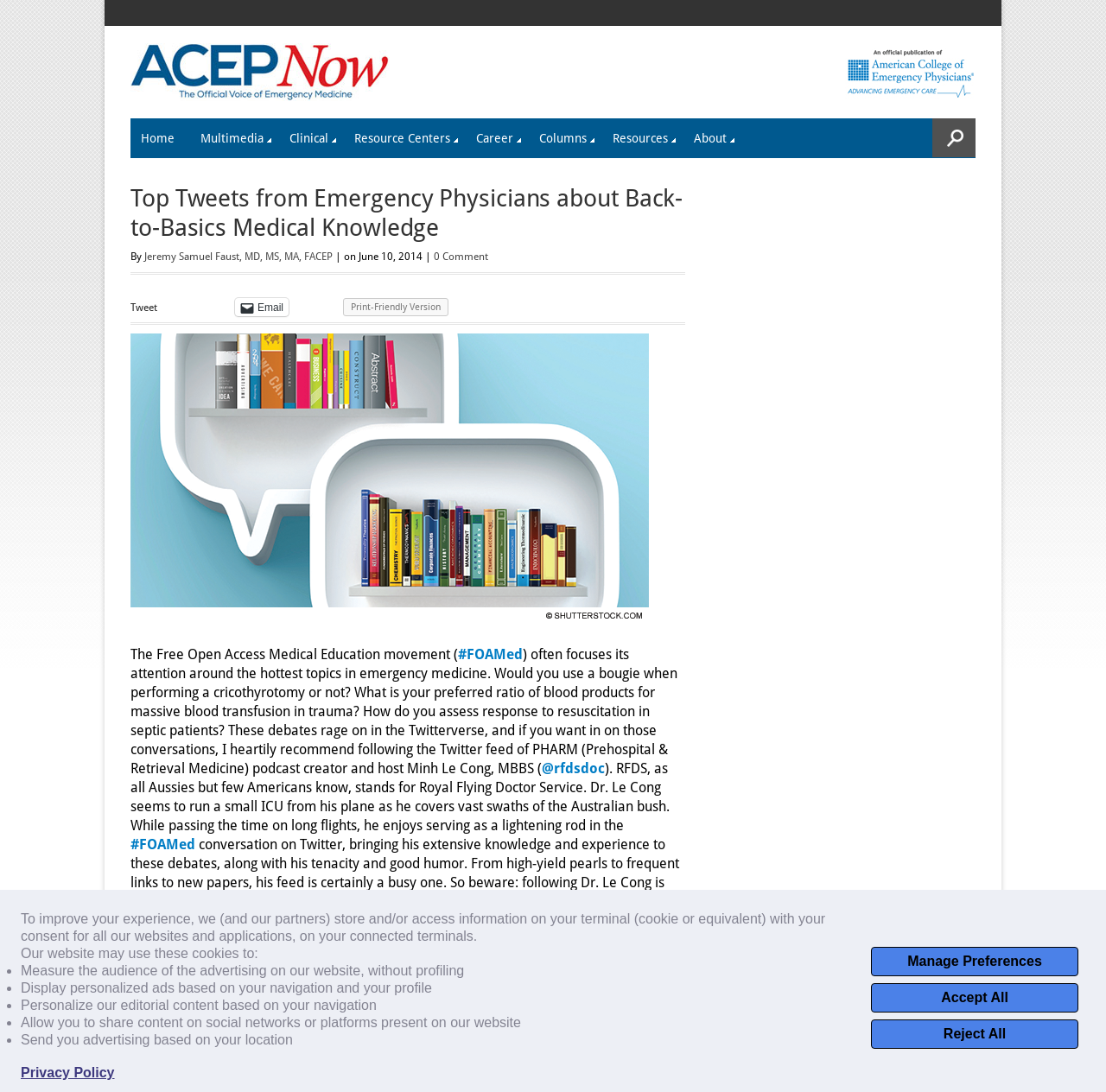Please locate the UI element described by "Clinical" and provide its bounding box coordinates.

[0.252, 0.108, 0.311, 0.145]